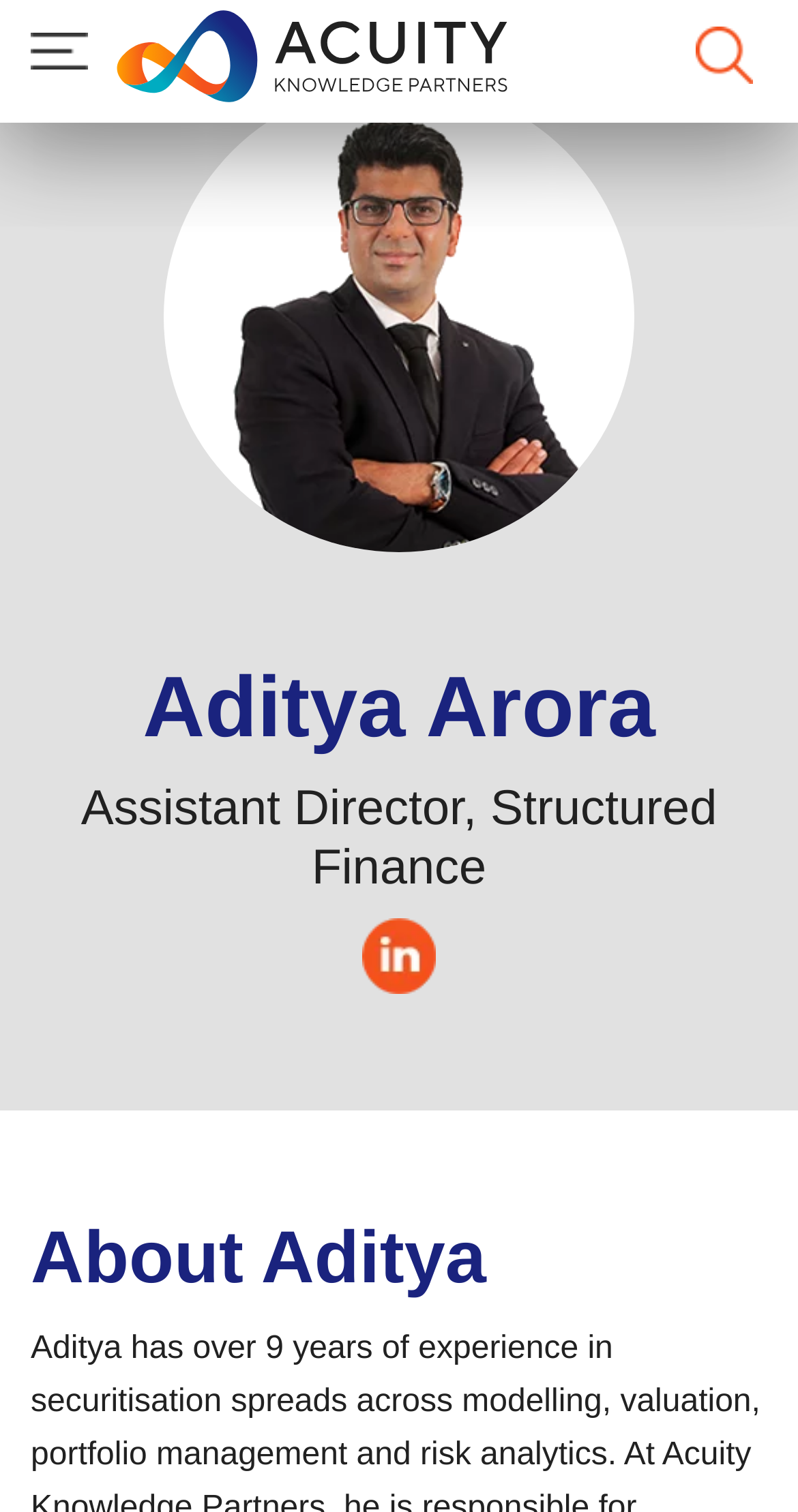Bounding box coordinates are specified in the format (top-left x, top-left y, bottom-right x, bottom-right y). All values are floating point numbers bounded between 0 and 1. Please provide the bounding box coordinate of the region this sentence describes: title="Acuity Knowledge Partners"

[0.115, 0.007, 0.667, 0.068]